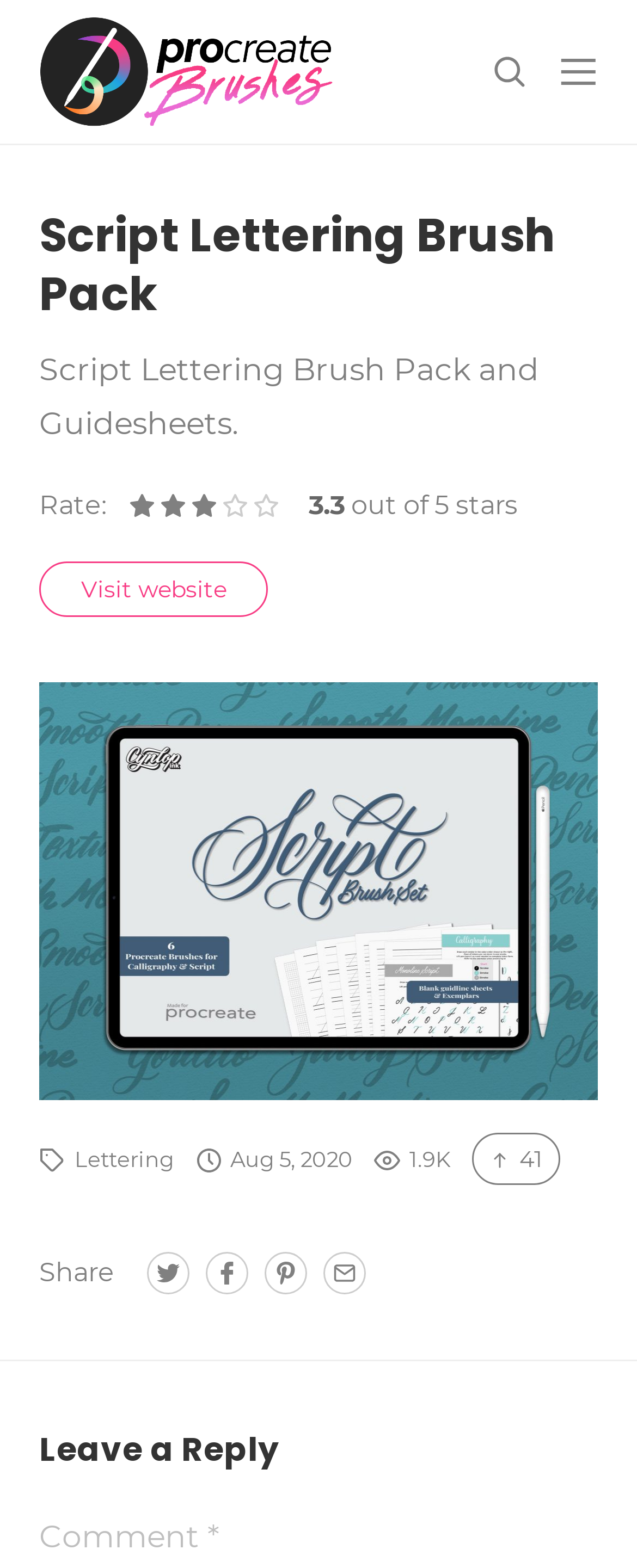What is the category of the link 'Lettering'?
Answer with a single word or phrase by referring to the visual content.

Link to a related topic